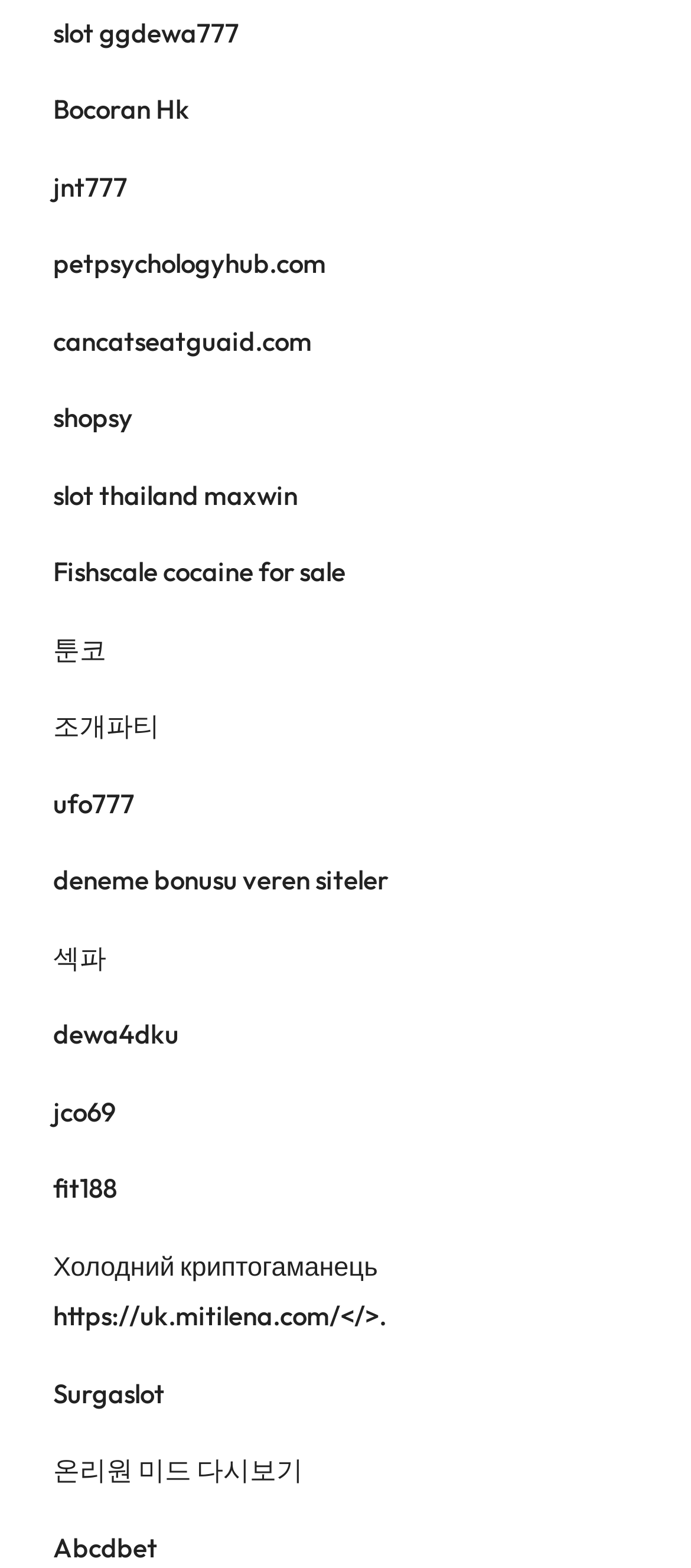Respond with a single word or phrase for the following question: 
Is there a link related to cryptocurrency on this webpage?

Yes